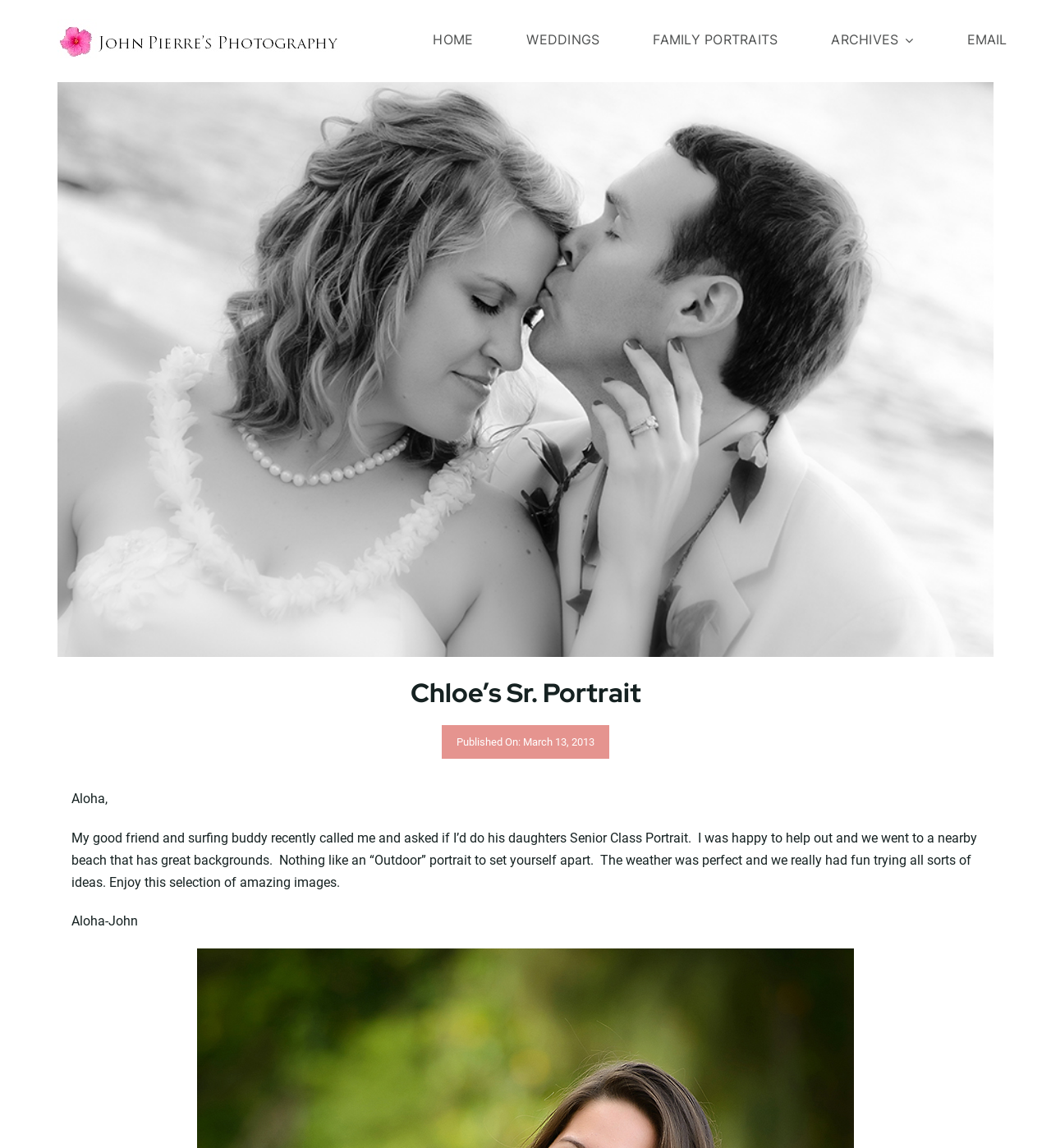Determine the bounding box coordinates in the format (top-left x, top-left y, bottom-right x, bottom-right y). Ensure all values are floating point numbers between 0 and 1. Identify the bounding box of the UI element described by: FAMILY PORTRAITS

[0.617, 0.0, 0.745, 0.072]